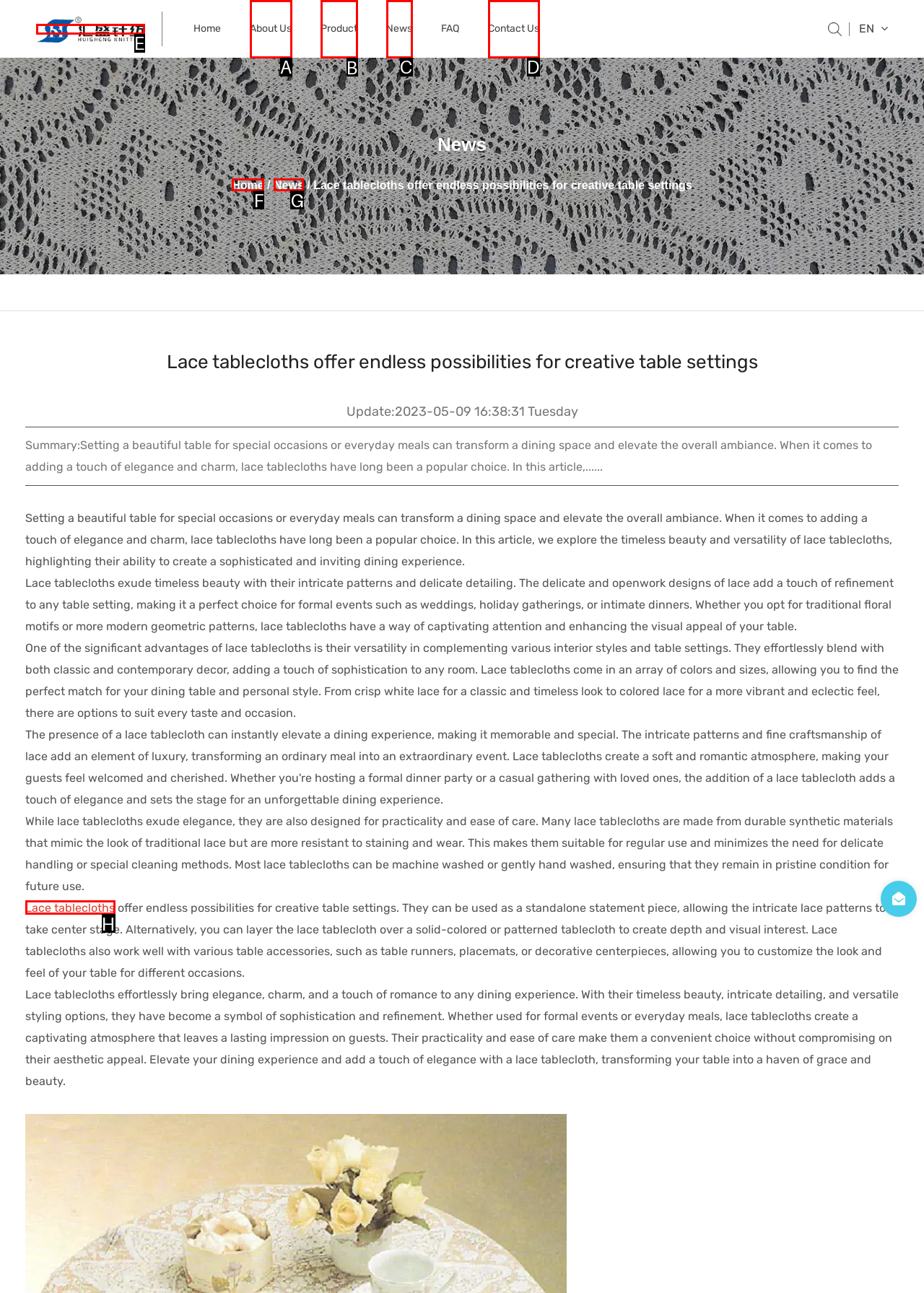Choose the letter of the option you need to click to Click on the 'Product' link. Answer with the letter only.

B